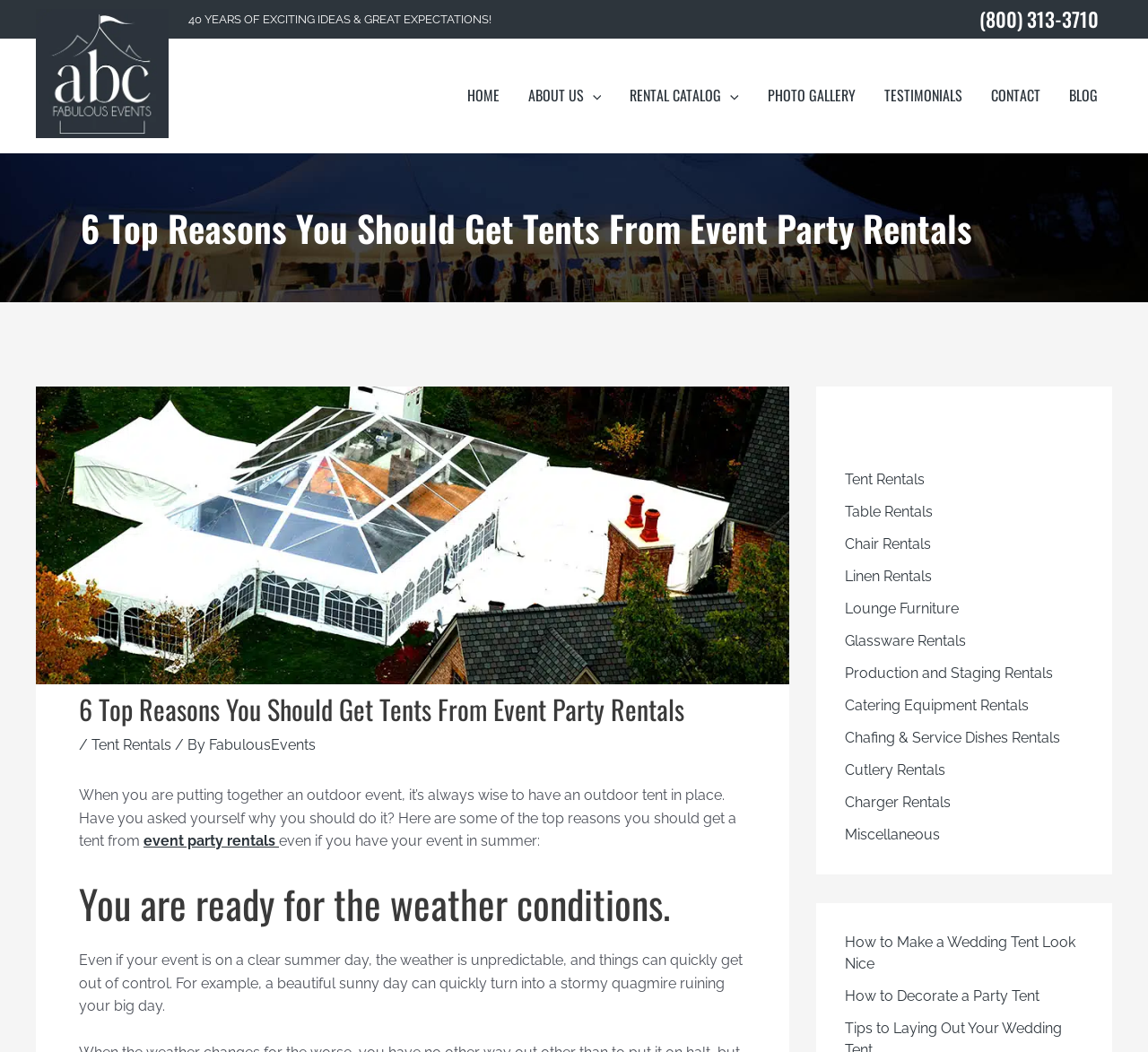Specify the bounding box coordinates for the region that must be clicked to perform the given instruction: "Read 'How to Make a Wedding Tent Look Nice'".

[0.736, 0.888, 0.937, 0.924]